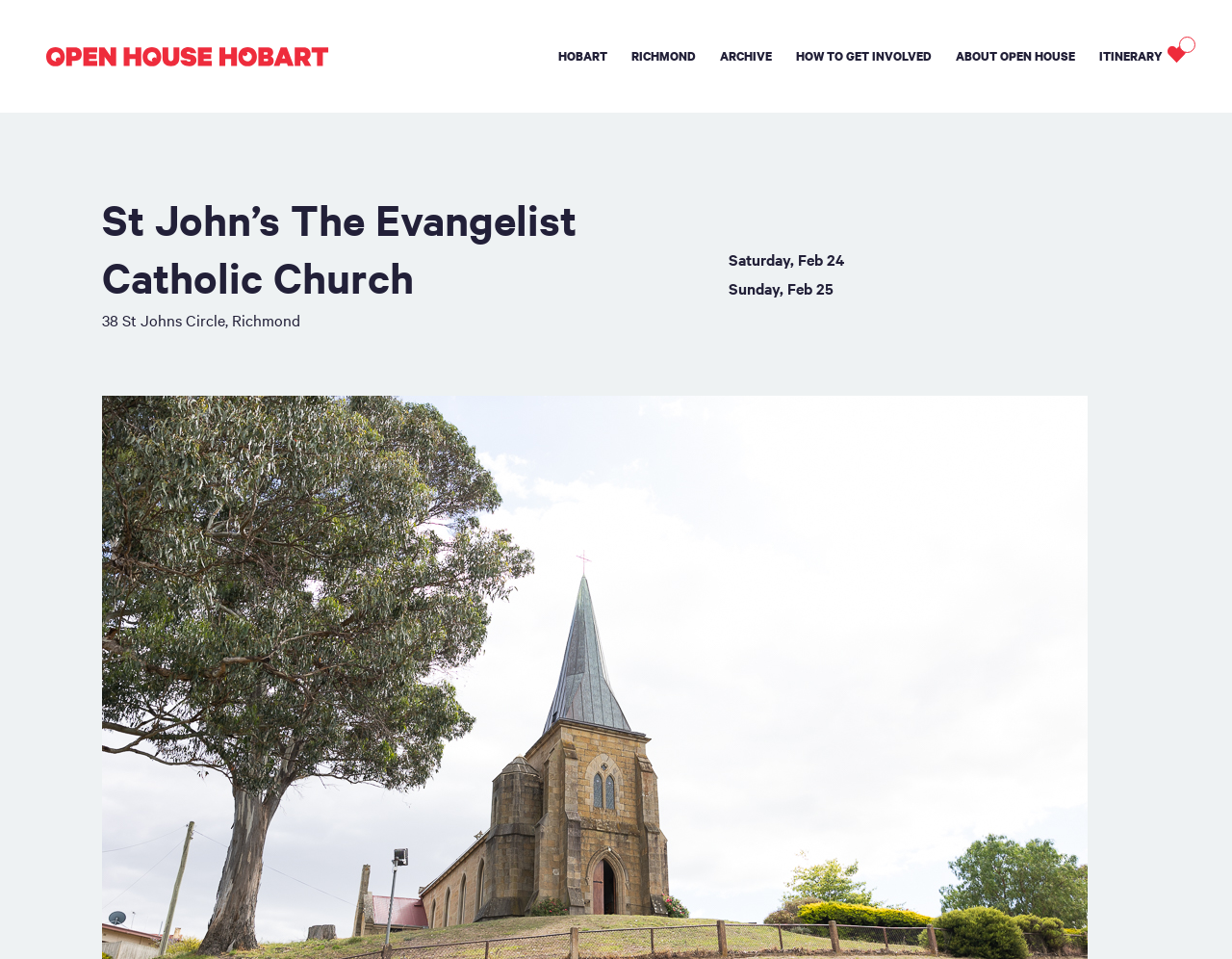How many links are there at the top of the webpage? From the image, respond with a single word or brief phrase.

5